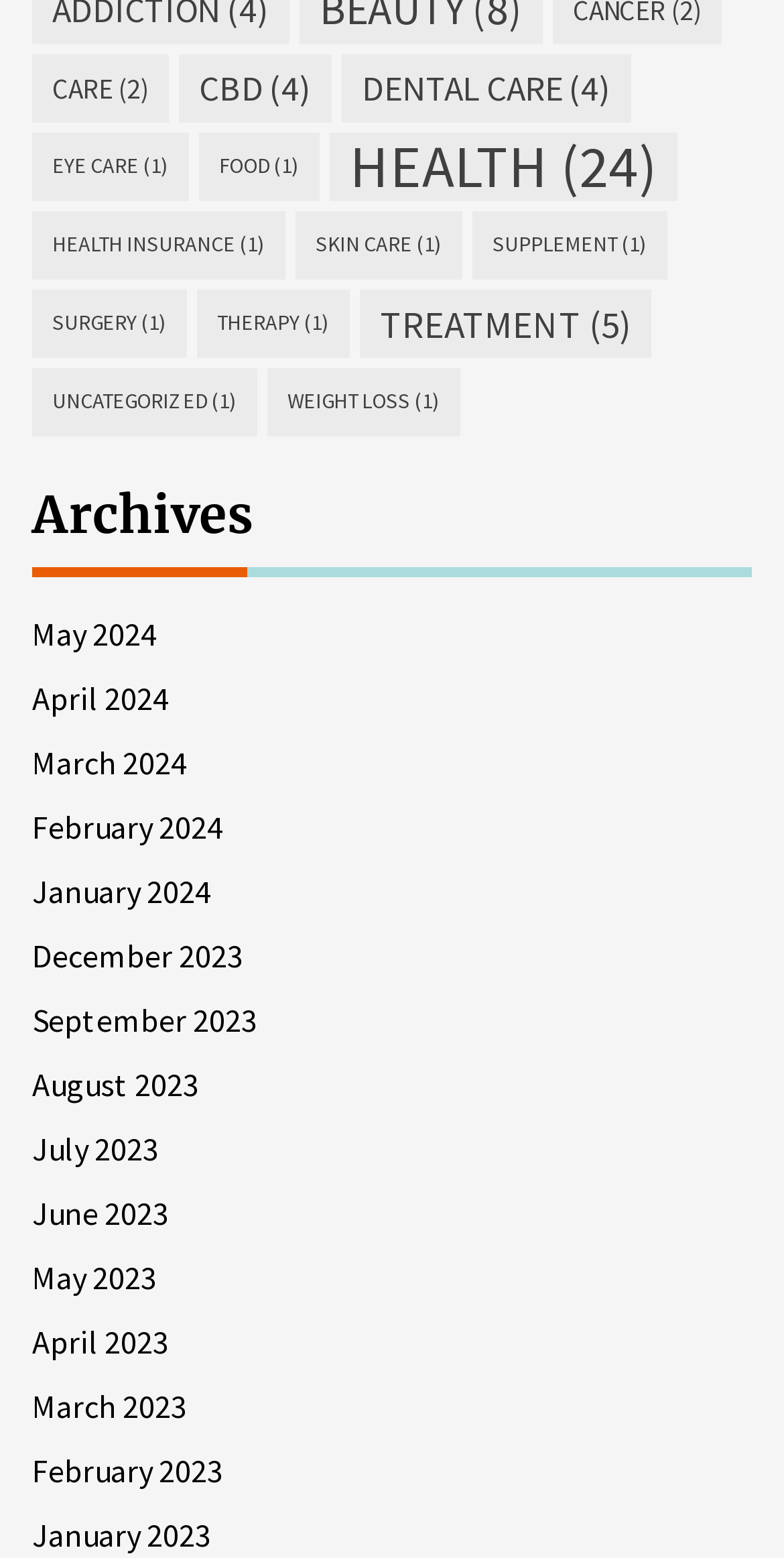Select the bounding box coordinates of the element I need to click to carry out the following instruction: "Browse archives".

[0.041, 0.312, 0.959, 0.35]